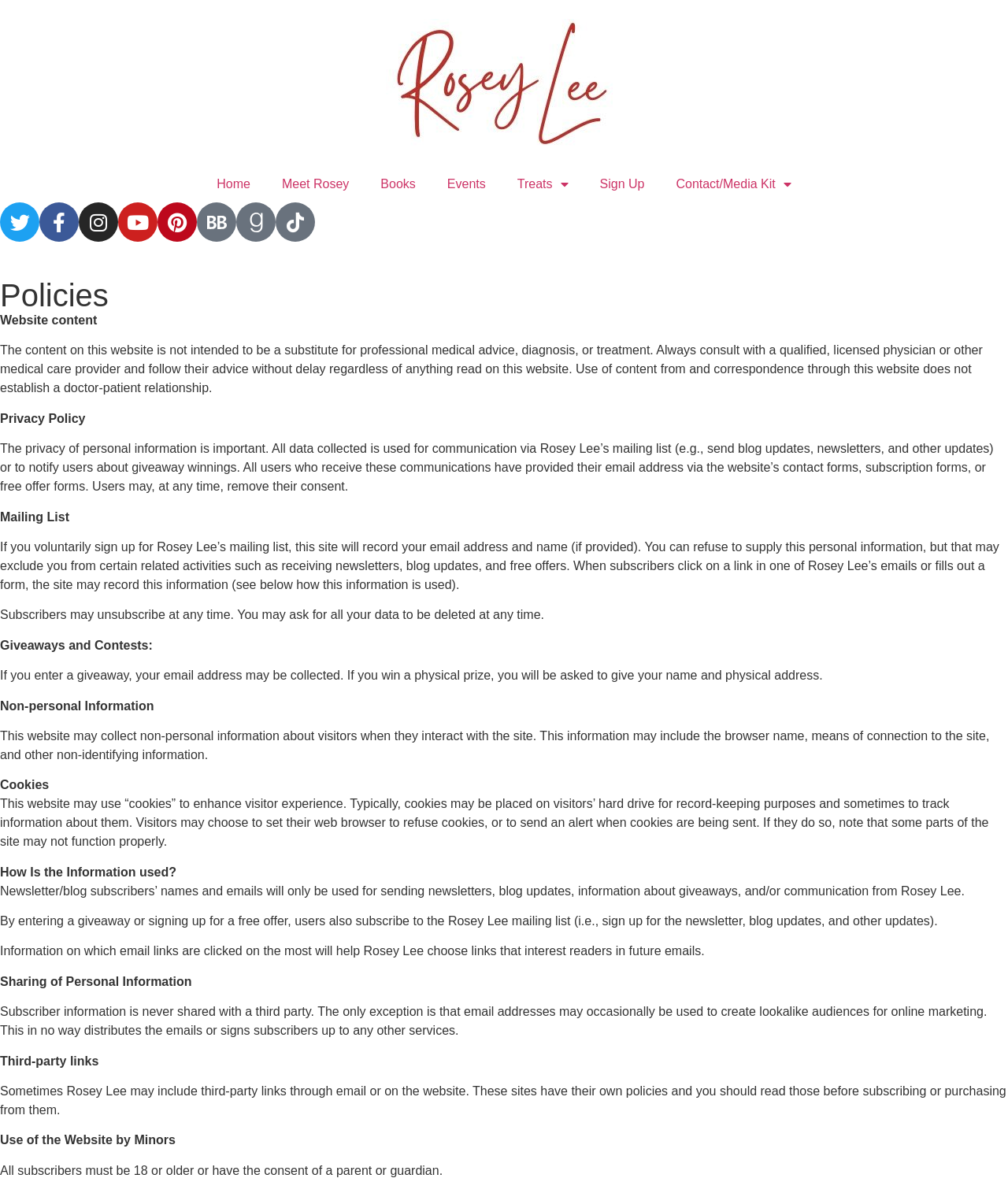Can you pinpoint the bounding box coordinates for the clickable element required for this instruction: "Click on Books"? The coordinates should be four float numbers between 0 and 1, i.e., [left, top, right, bottom].

[0.362, 0.139, 0.428, 0.17]